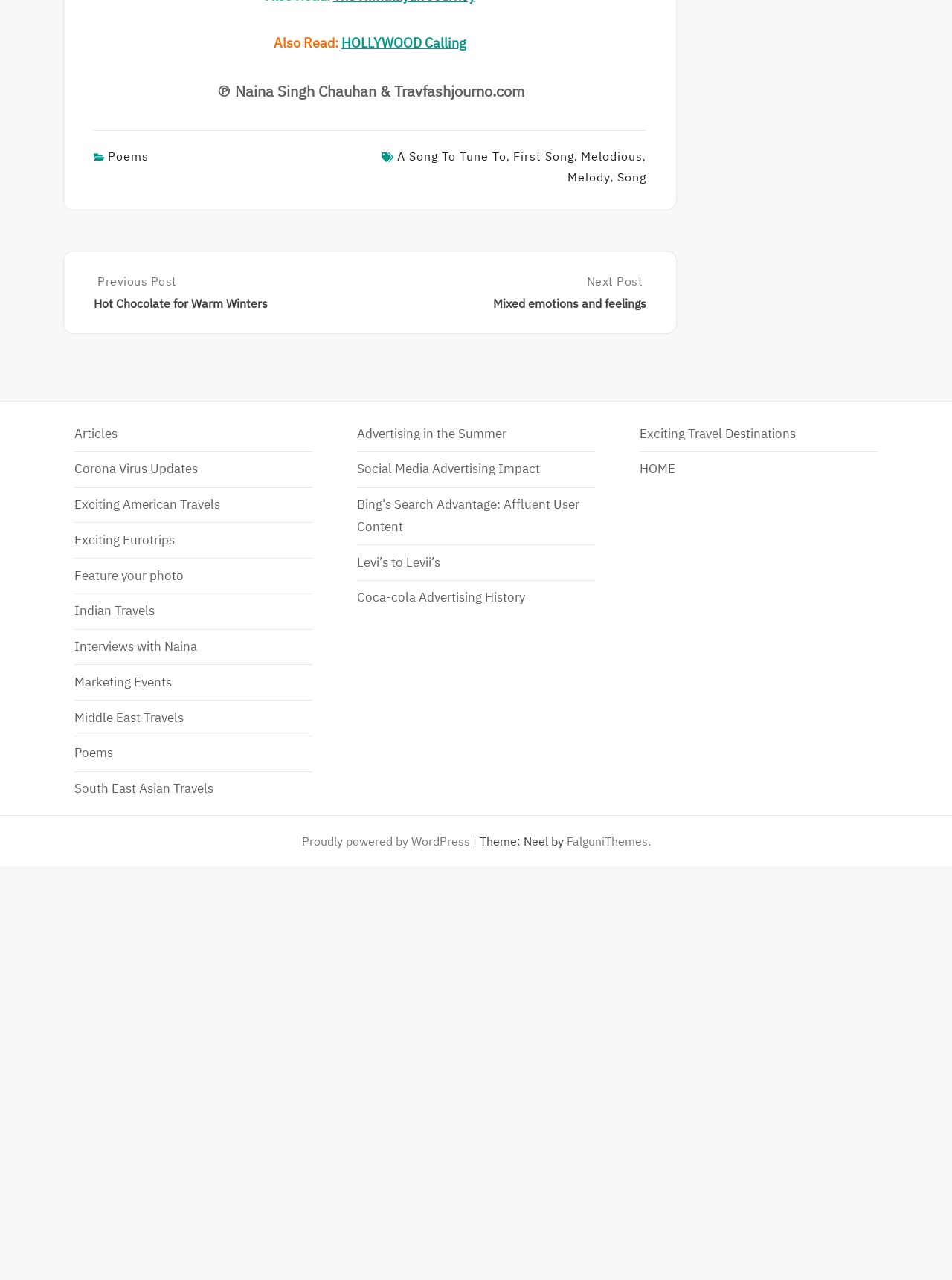What is the name of the website?
Give a comprehensive and detailed explanation for the question.

The name of the website can be found in the StaticText element with the OCR text '℗ Naina Singh Chauhan & Travfashjourno.com' at the top of the webpage.